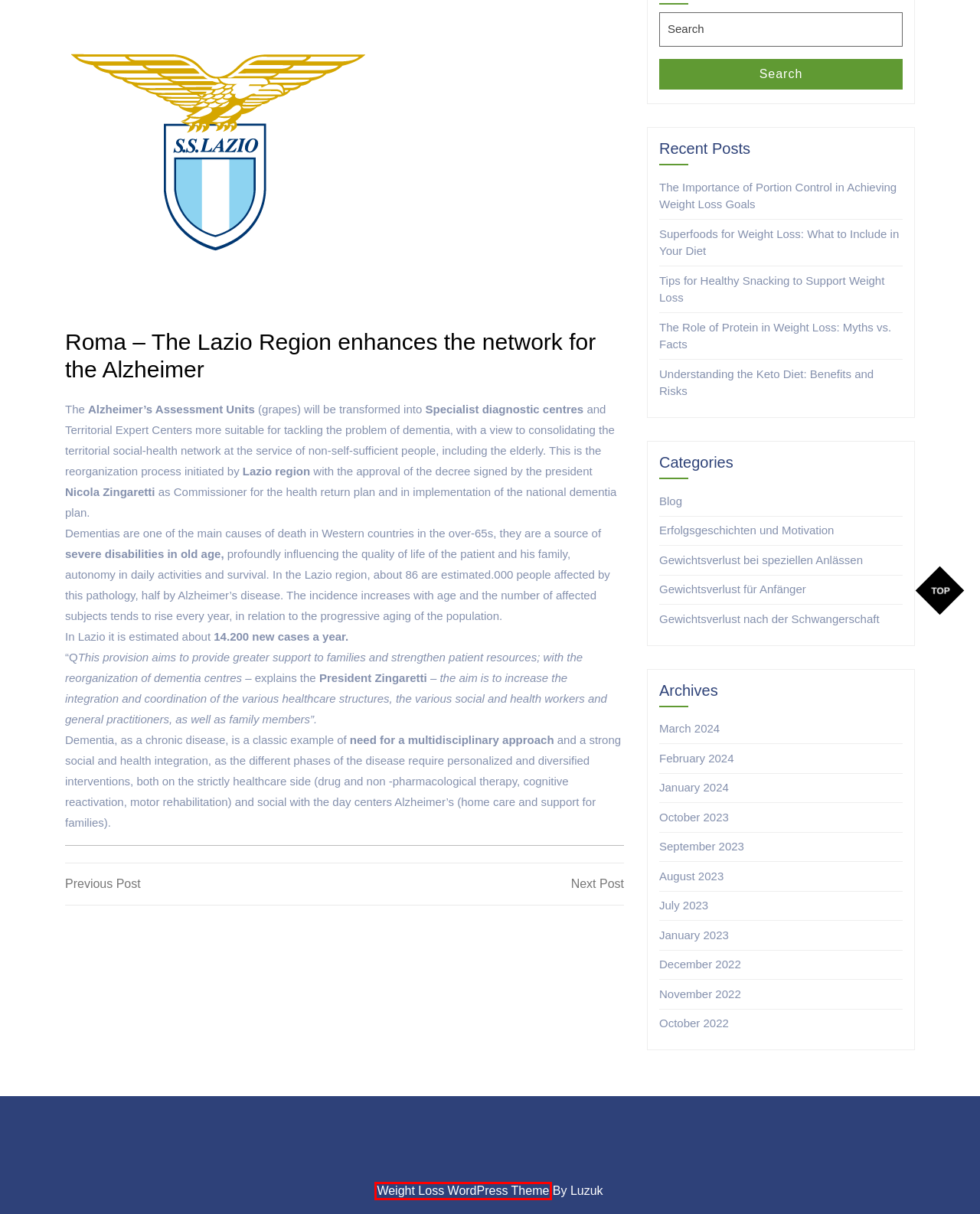Given a screenshot of a webpage with a red rectangle bounding box around a UI element, select the best matching webpage description for the new webpage that appears after clicking the highlighted element. The candidate descriptions are:
A. Free Weight Loss WordPress Theme For Weight Management
B. Hay fever how to cure it - Fitmapped
C. Gewichtsverlust bei speziellen Anlässen - Fitmapped
D. Gewichtsverlust nach der Schwangerschaft - Fitmapped
E. Understanding the Keto Diet: Benefits and Risks - Fitmapped
F. Tips for Healthy Snacking to Support Weight Loss - Fitmapped
G. Turned against the ALS approved in the USA the drug that fights it - Fitmapped
H. The Role of Protein in Weight Loss: Myths vs. Facts - Fitmapped

A